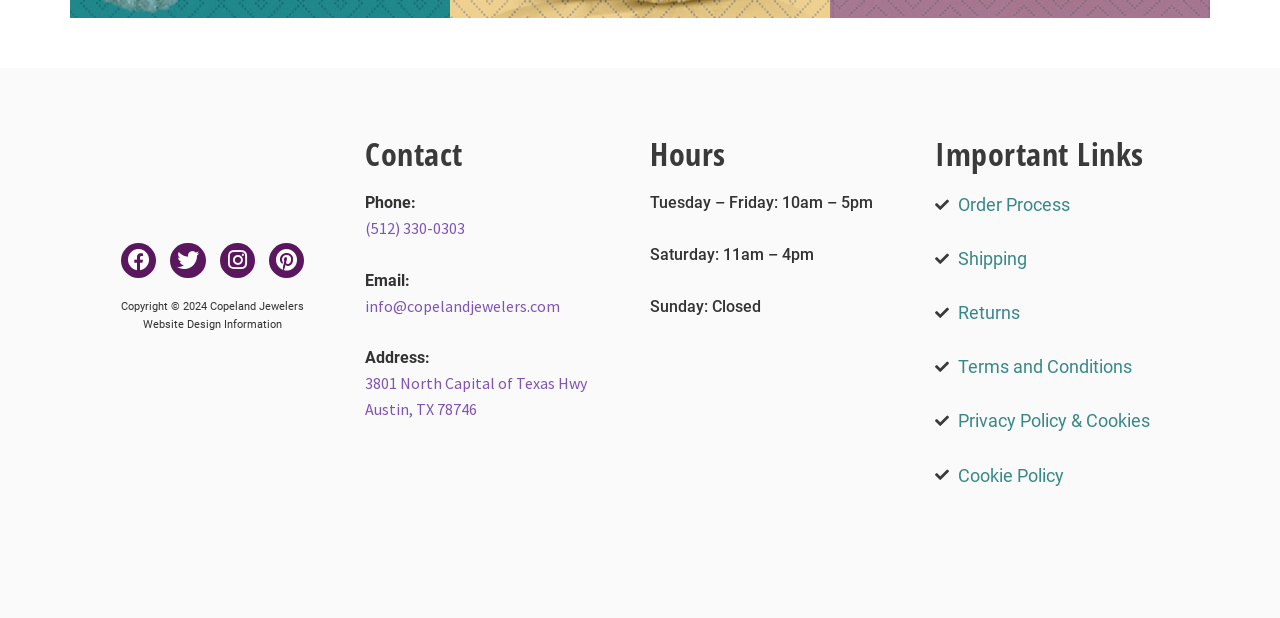Please identify the bounding box coordinates of the element that needs to be clicked to perform the following instruction: "View Facebook page".

[0.095, 0.393, 0.122, 0.45]